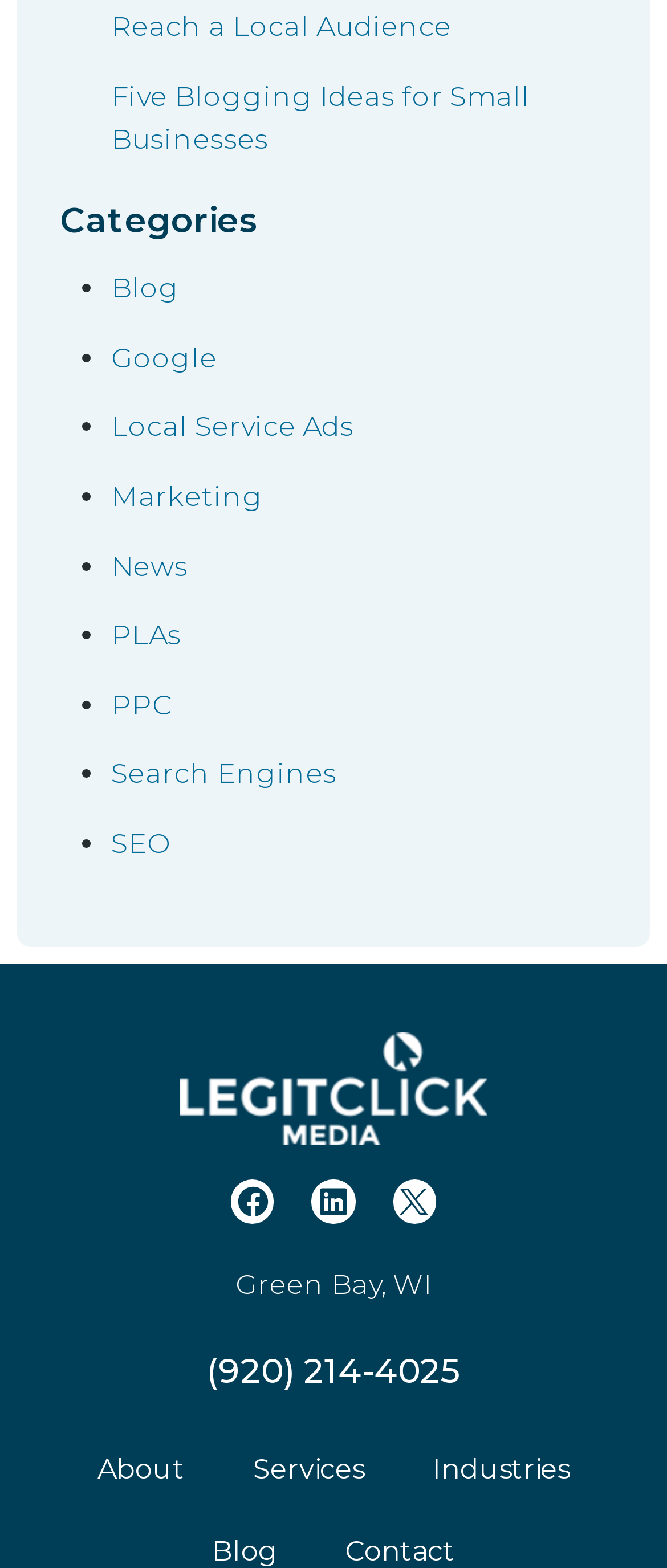Please determine the bounding box coordinates of the section I need to click to accomplish this instruction: "Go to the home page".

None